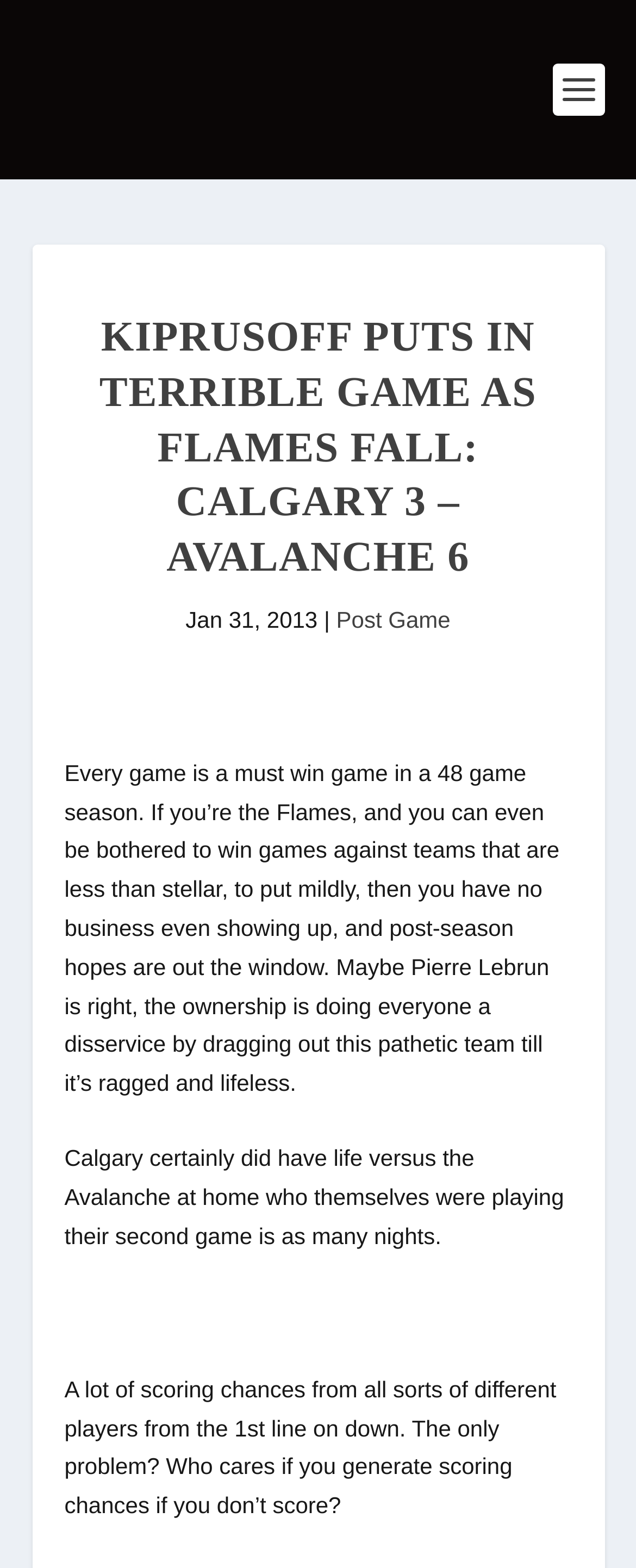Please extract and provide the main headline of the webpage.

KIPRUSOFF PUTS IN TERRIBLE GAME AS FLAMES FALL: CALGARY 3 – AVALANCHE 6